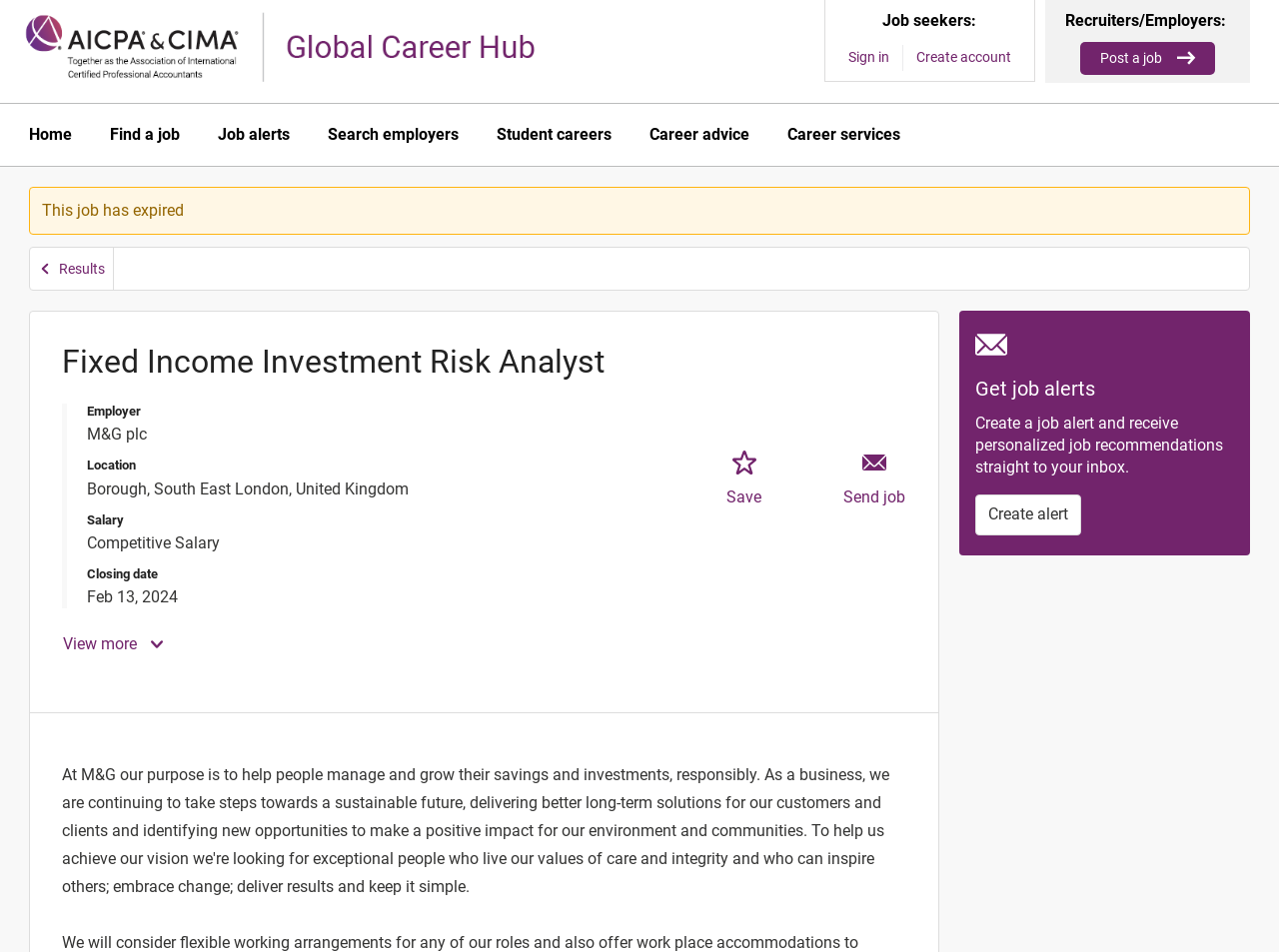Create a detailed summary of all the visual and textual information on the webpage.

This webpage is a job posting for a Fixed Income Investment Risk Analyst position at M&G plc, located in Borough, South East London, United Kingdom. At the top of the page, there are links for job seekers and recruiters/employers, including options to sign in, create an account, and post a job. 

Below this, there is a main menu navigation bar with links to the homepage, job search, job alerts, search employers, student careers, career advice, and career services. 

The main content of the page is divided into sections. The first section displays a warning that the job has expired. Below this, there is a pagination navigation bar with a link to go back to the search results.

The job posting itself is headed with the title "Fixed Income Investment Risk Analyst" and includes a description list with details about the employer, location, salary, and closing date. The employer is M&G plc, the location is Borough, South East London, United Kingdom, the salary is competitive, and the closing date is February 13, 2024.

There are also buttons to view more information about the job and to save the job to a shortlist. Additionally, there is a link to send the job to someone else. 

On the right side of the page, there is a section titled "Get job alerts" with a brief description and a link to create a job alert, which allows users to receive personalized job recommendations via email.